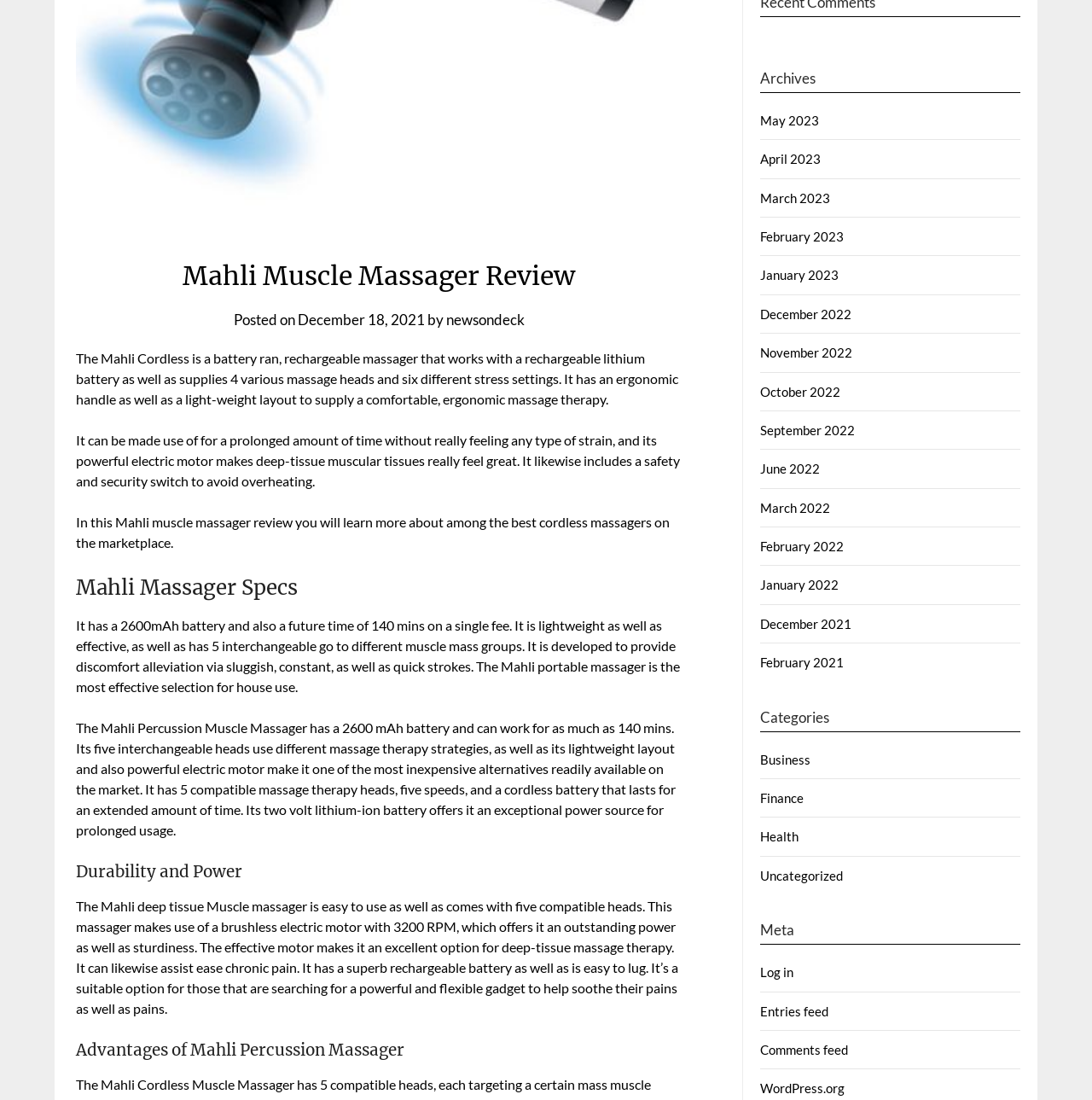Determine the bounding box for the UI element as described: "Log in". The coordinates should be represented as four float numbers between 0 and 1, formatted as [left, top, right, bottom].

[0.696, 0.877, 0.727, 0.891]